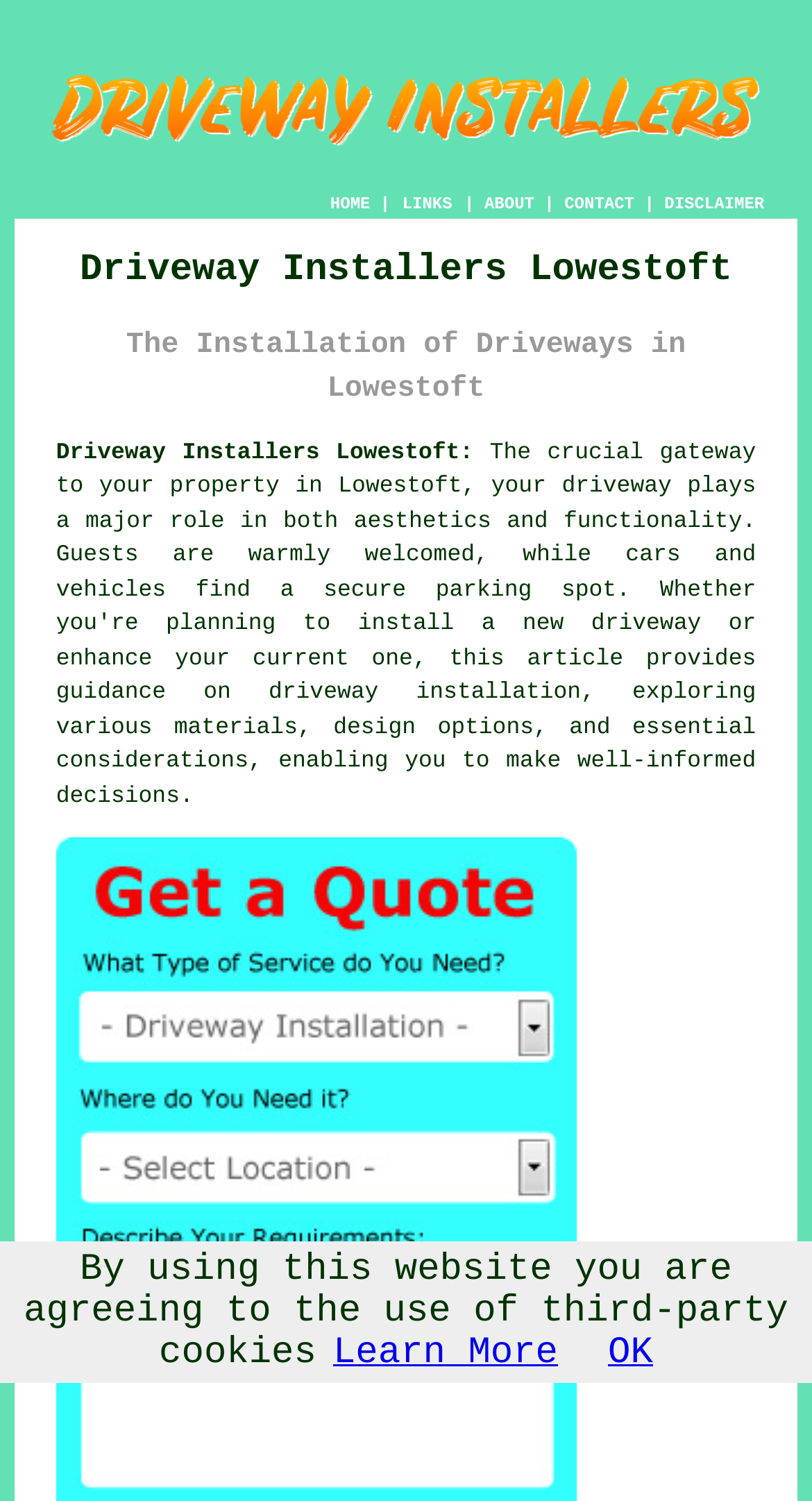Answer this question using a single word or a brief phrase:
What is the focus of the company?

Driveways